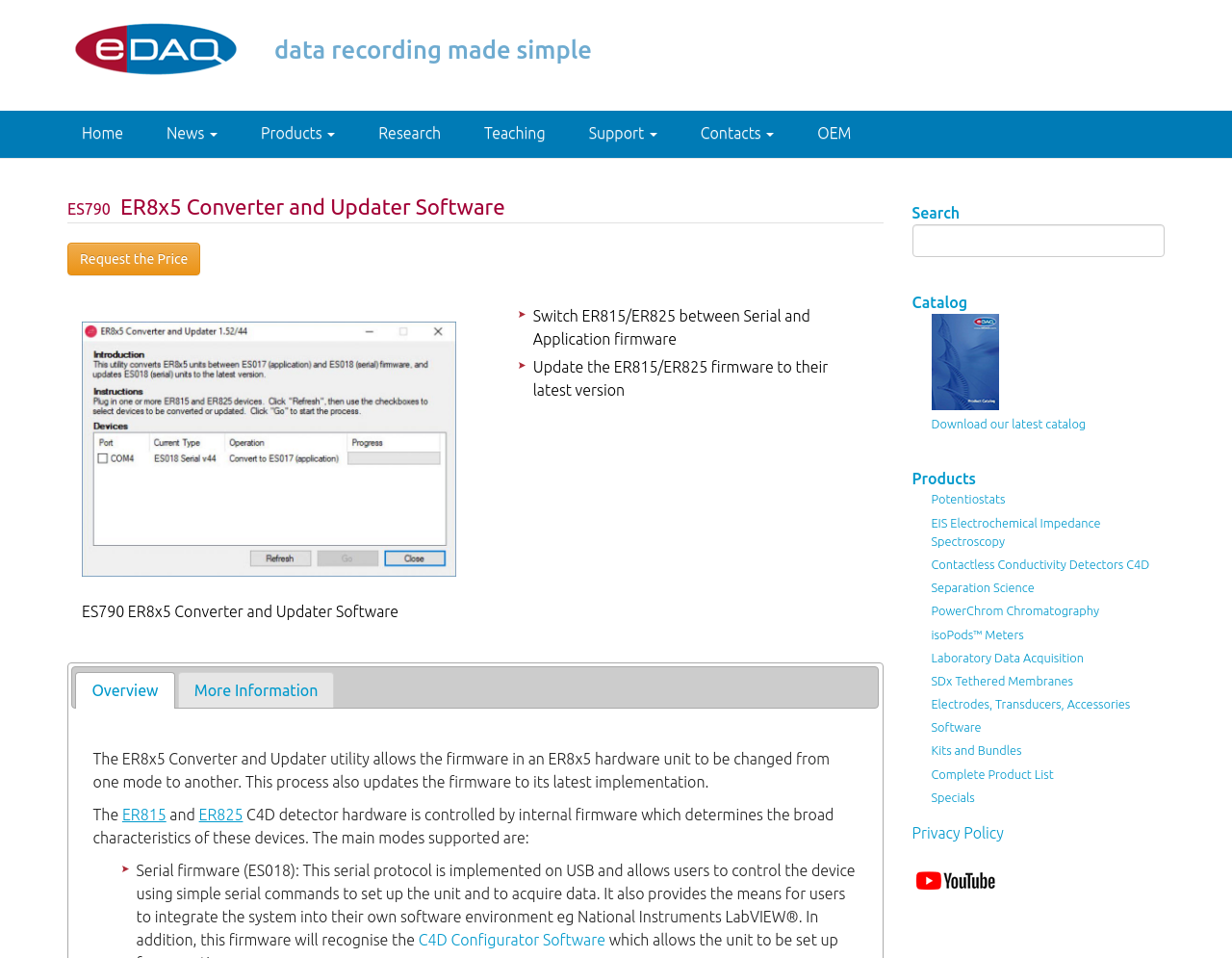Please identify the bounding box coordinates for the region that you need to click to follow this instruction: "Search for something".

[0.74, 0.234, 0.945, 0.268]